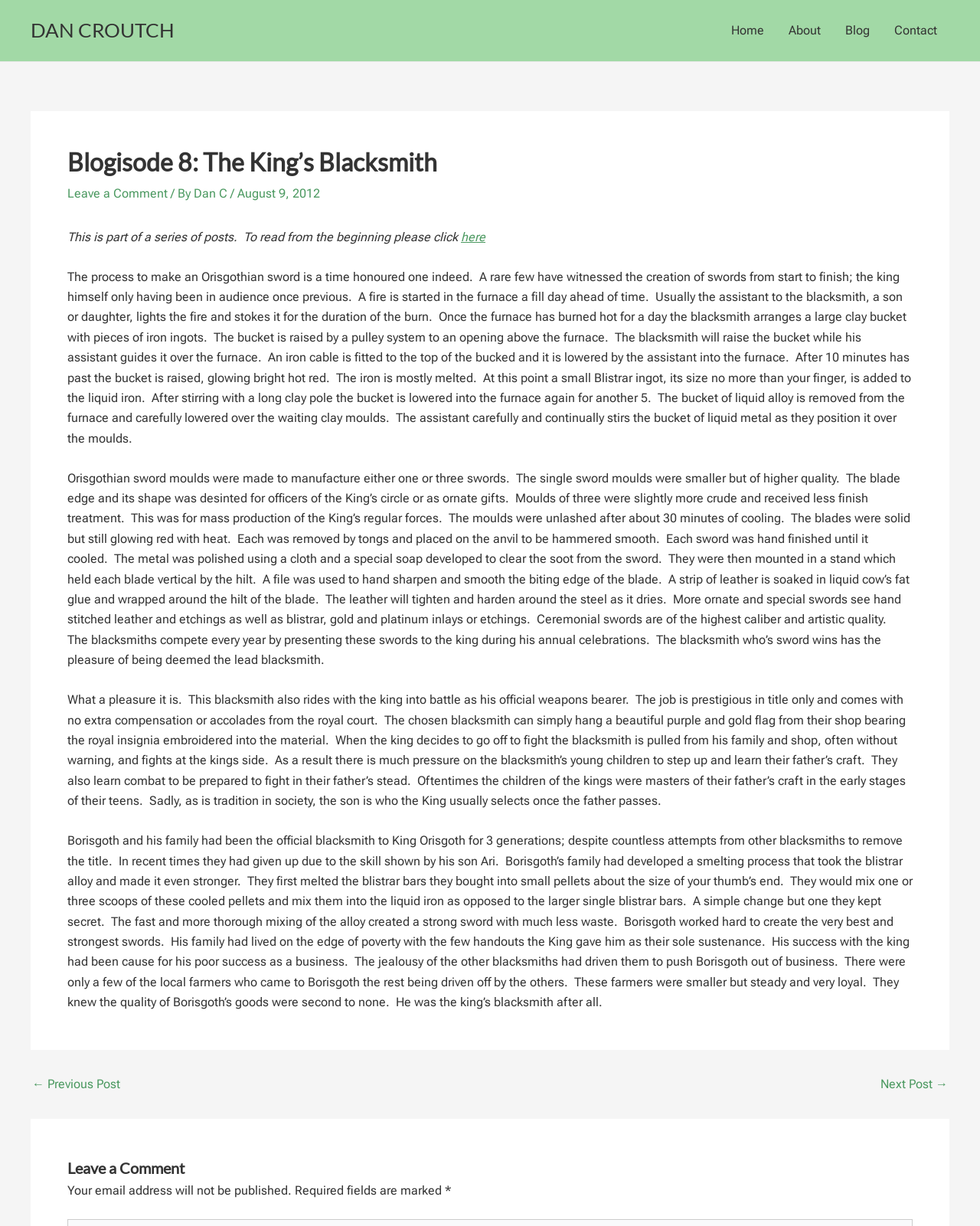Provide a one-word or brief phrase answer to the question:
What is the name of the king mentioned in the blog post?

King Orisgoth